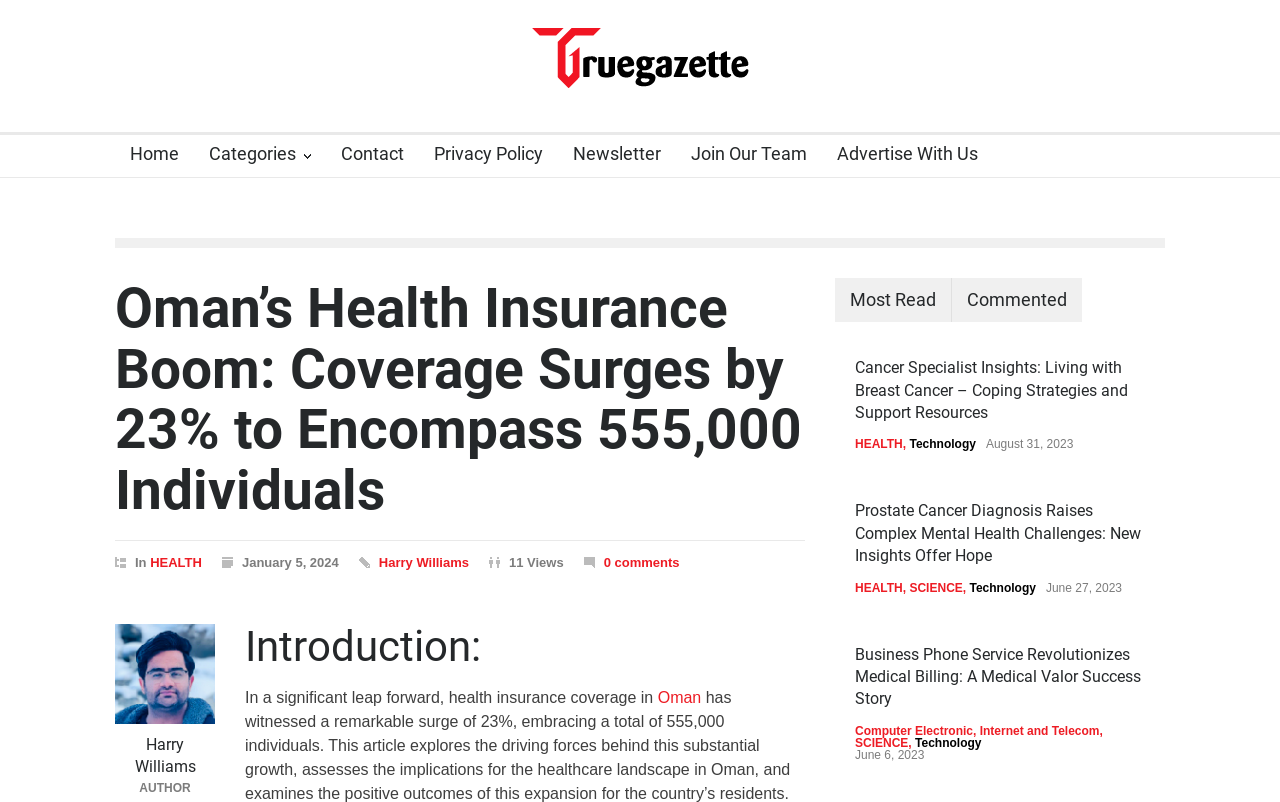Please specify the bounding box coordinates of the clickable region to carry out the following instruction: "Check the 'Most Read' section". The coordinates should be four float numbers between 0 and 1, in the format [left, top, right, bottom].

[0.652, 0.347, 0.744, 0.402]